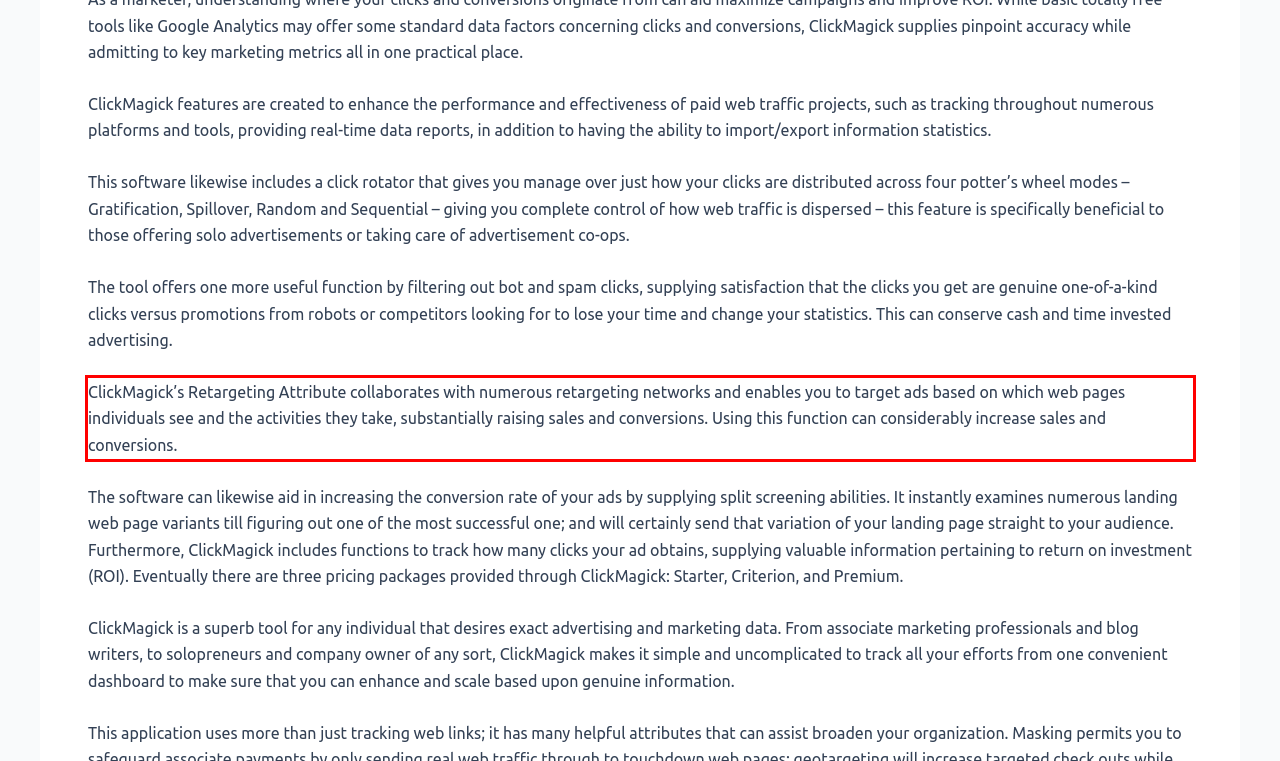You are provided with a screenshot of a webpage containing a red bounding box. Please extract the text enclosed by this red bounding box.

ClickMagick’s Retargeting Attribute collaborates with numerous retargeting networks and enables you to target ads based on which web pages individuals see and the activities they take, substantially raising sales and conversions. Using this function can considerably increase sales and conversions.